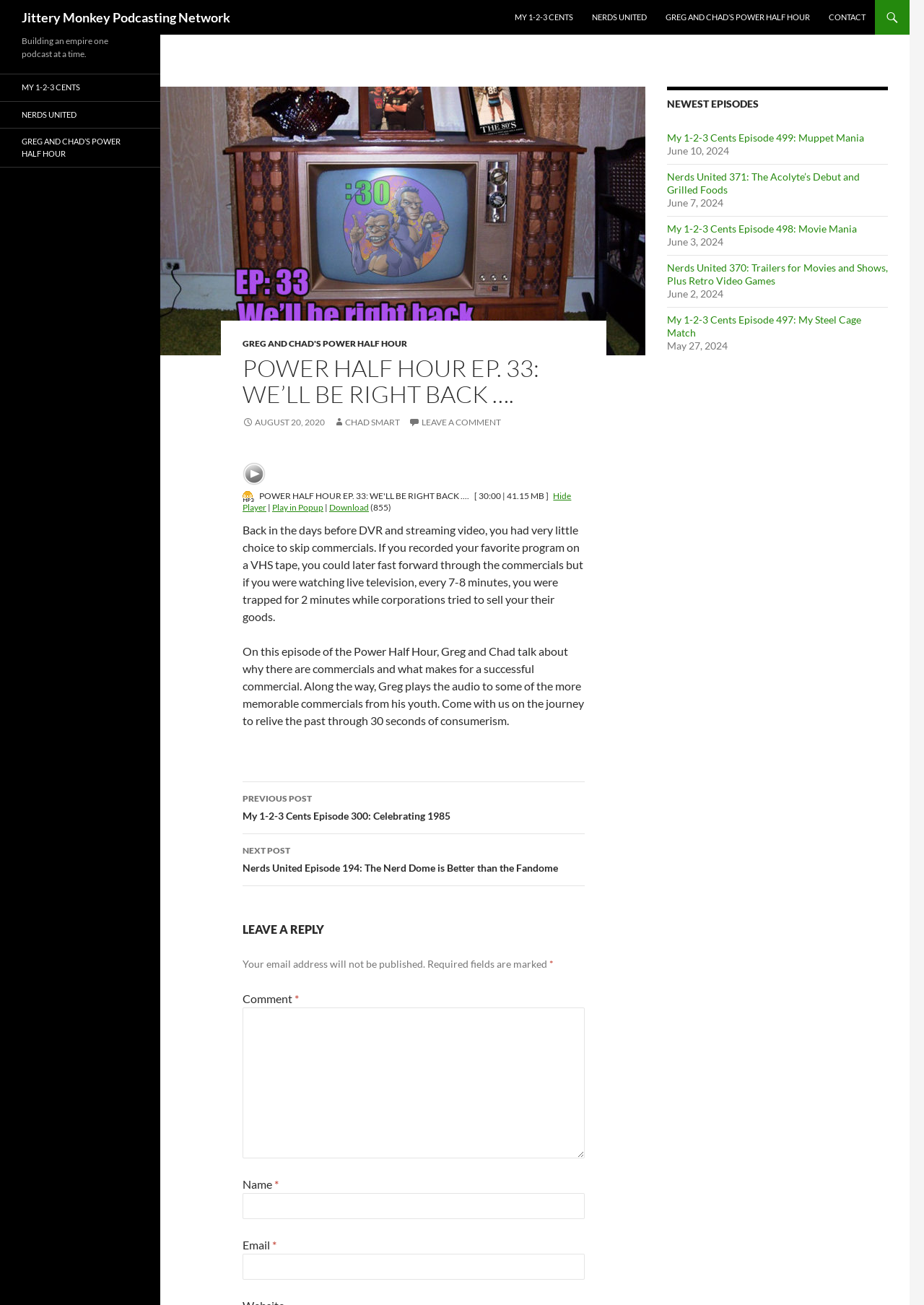What is the main heading displayed on the webpage? Please provide the text.

Jittery Monkey Podcasting Network